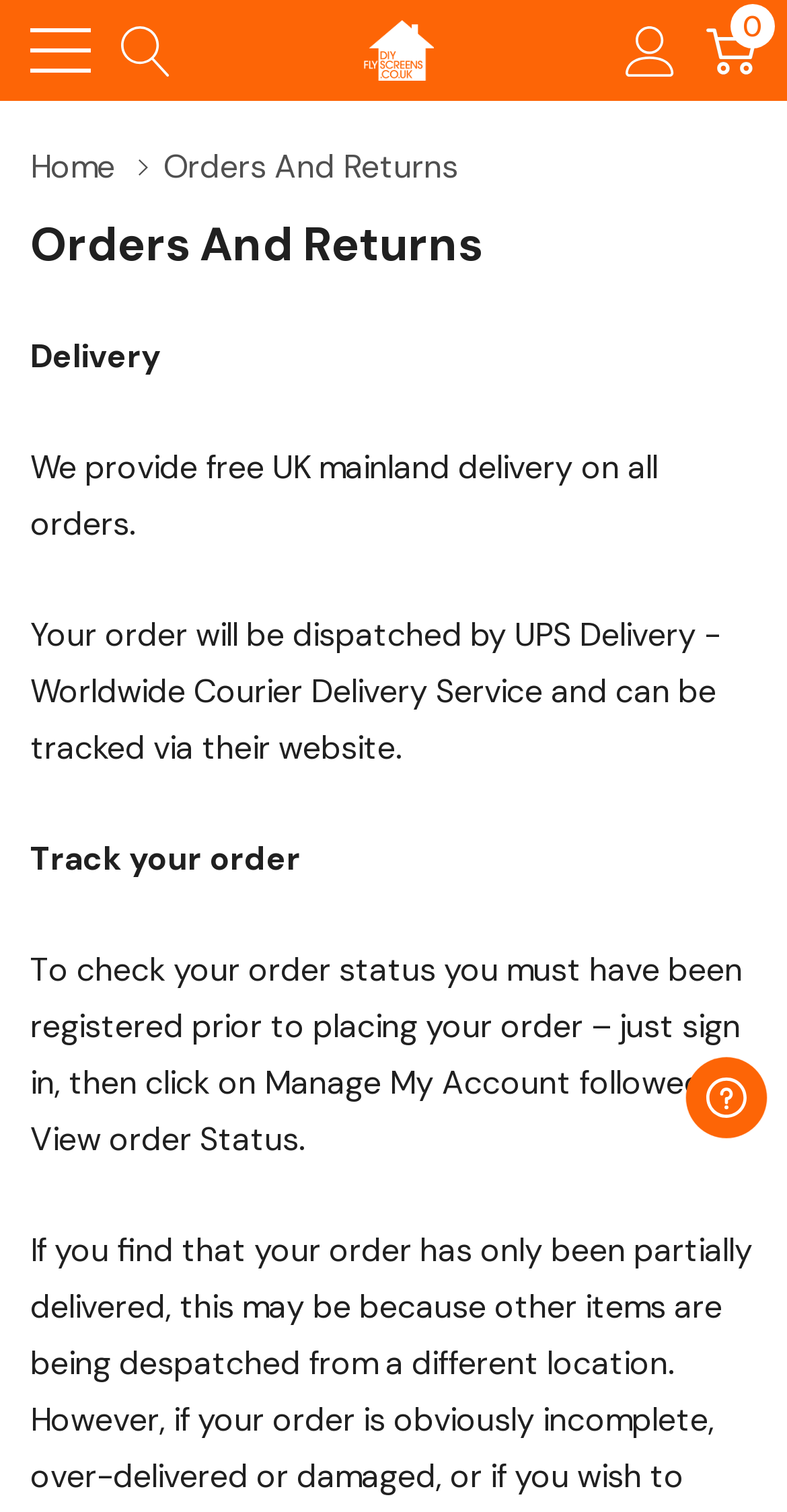Offer a detailed account of what is visible on the webpage.

The webpage is about DIY Fly Screens, specifically focusing on orders and returns. At the top left, there is a "Toggle menu" link, followed by a "Search button" link. To the right of these links, the company's logo is displayed, which is an image. On the top right, there are links to "My Account" and "Cart with 0 item".

Below the top navigation, the main content area begins with a heading that reads "Orders And Returns". This heading is centered at the top of the content area. Below the heading, there is a section about delivery, which includes three paragraphs of text. The first paragraph mentions that the company provides free UK mainland delivery on all orders. The second paragraph explains that orders will be dispatched by UPS Delivery and can be tracked via their website. The third paragraph provides instructions on how to track an order.

To the right of the delivery section, there is a link that says "Track your order". Below the delivery section, there is a link that asks "Have questions?" which is located at the bottom right of the page.